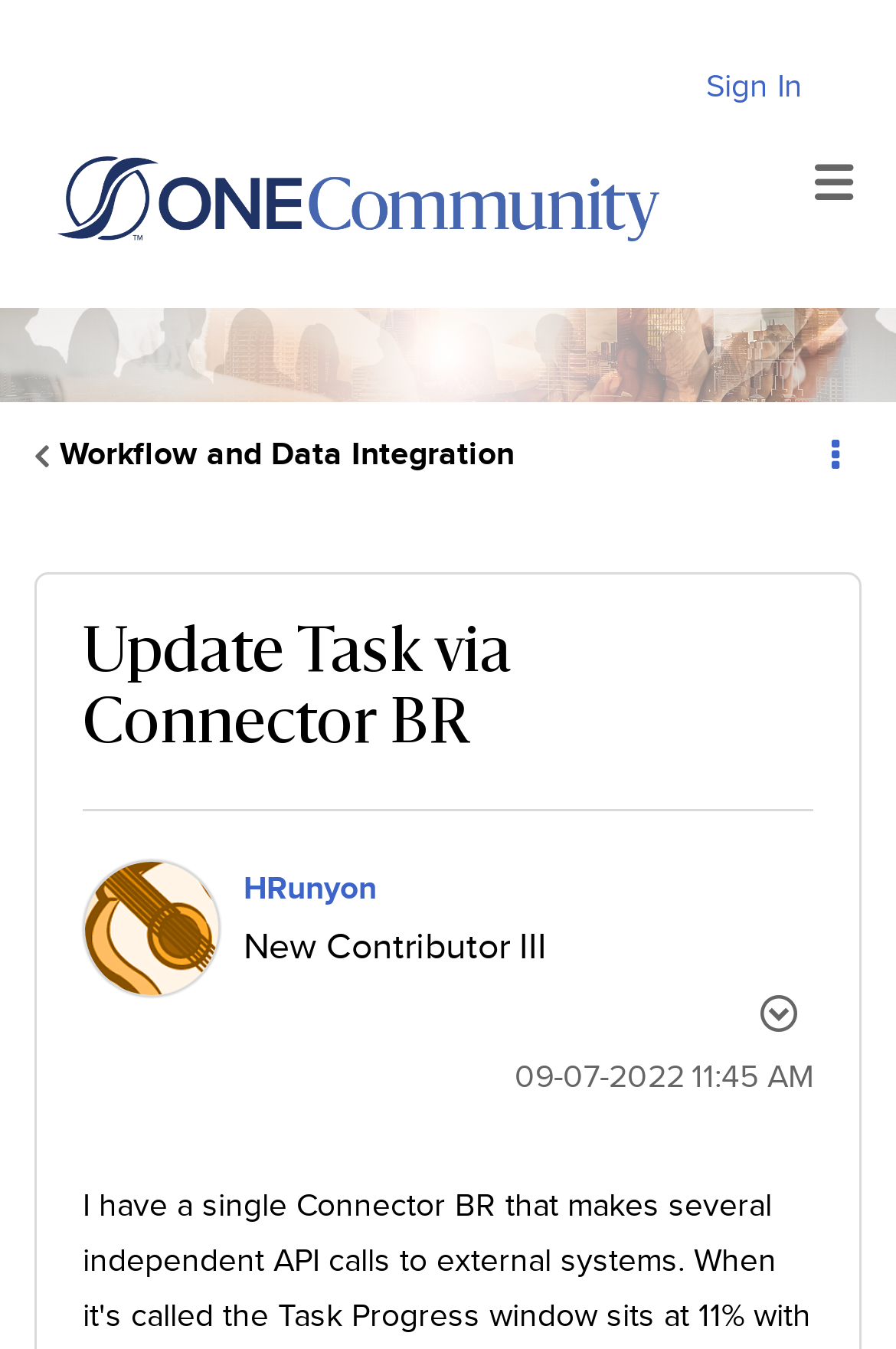What is the contributor level of the user who posted the update?
Please give a detailed answer to the question using the information shown in the image.

I found the contributor level by looking at the StaticText element with the text 'New Contributor III', which is located near the username and profile link of the user who posted the update.